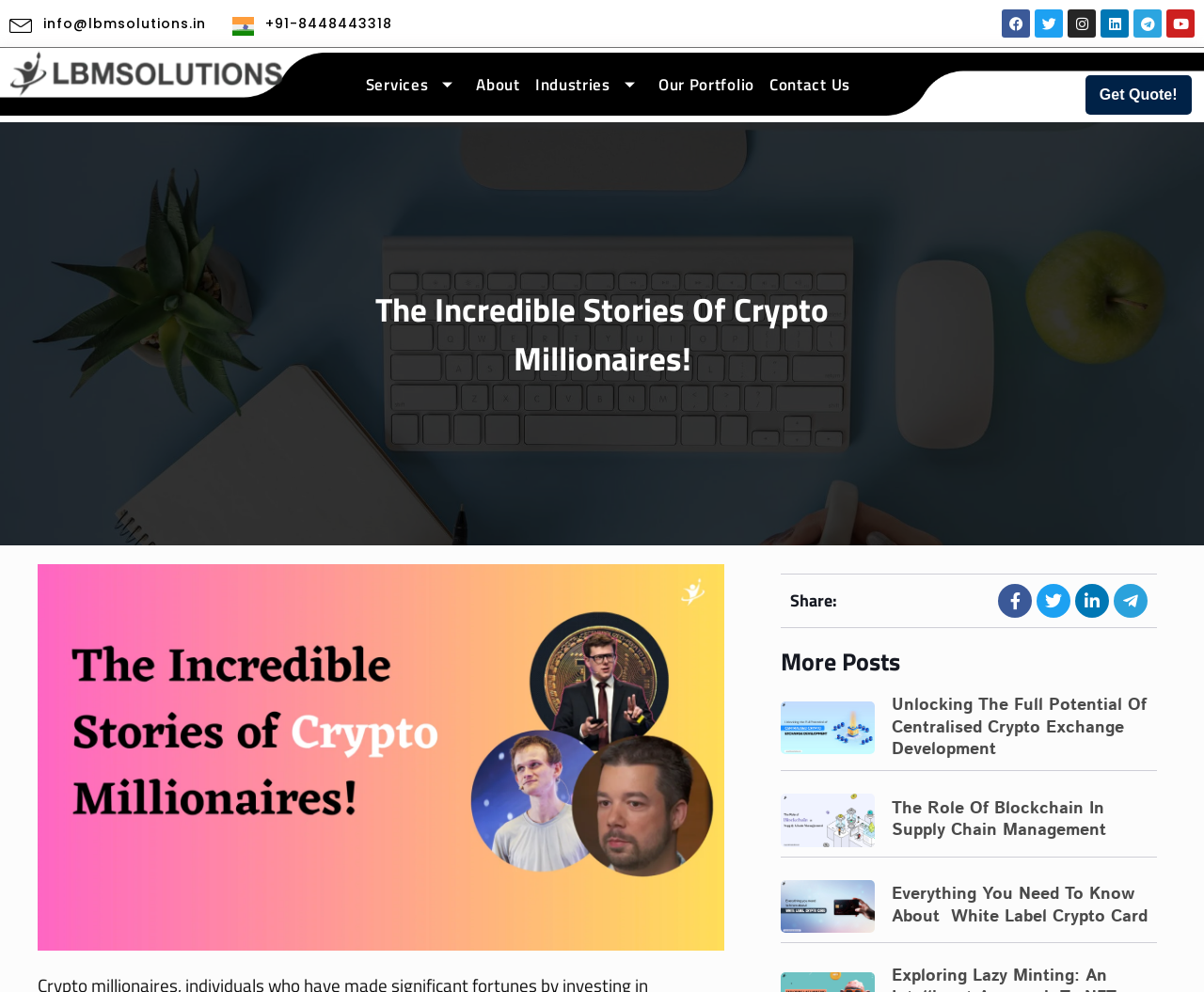How many social media platforms are linked?
Use the image to give a comprehensive and detailed response to the question.

I counted the number of social media links at the top and bottom of the webpage. There are six social media platforms linked, including Facebook, Twitter, Instagram, Linkedin, Telegram, and Youtube.